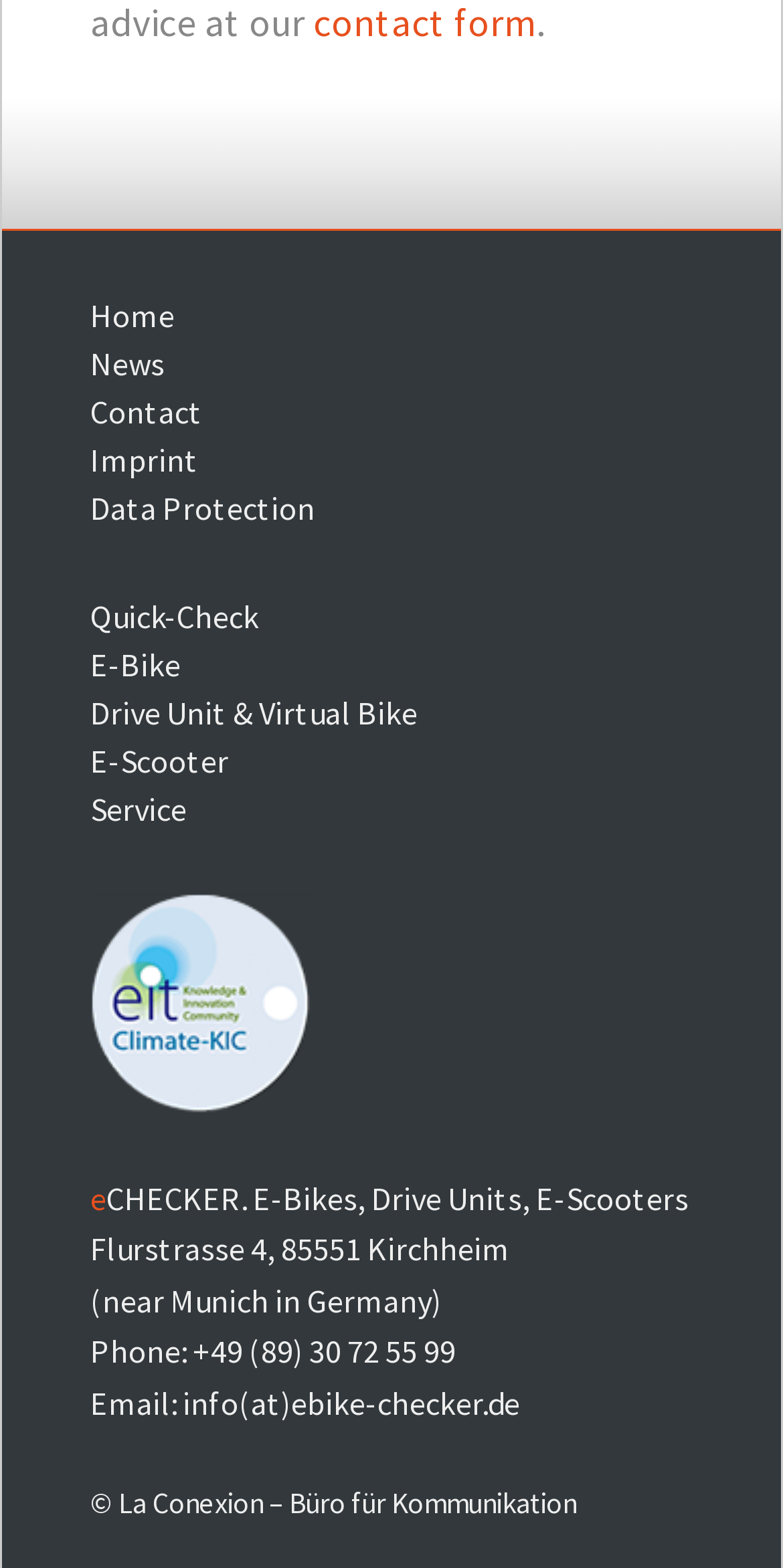Provide the bounding box coordinates of the HTML element this sentence describes: "Data Protection". The bounding box coordinates consist of four float numbers between 0 and 1, i.e., [left, top, right, bottom].

[0.115, 0.311, 0.403, 0.336]